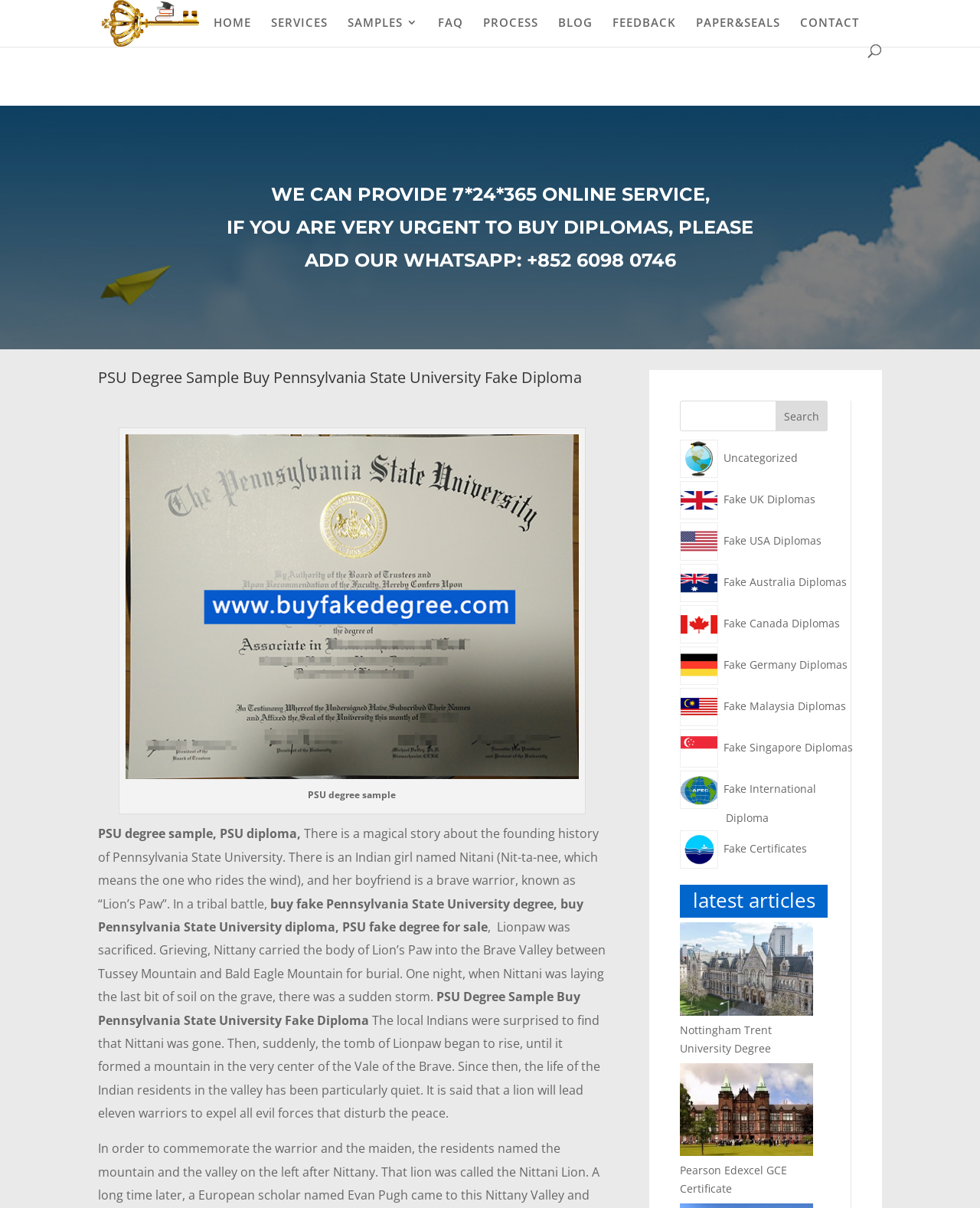Please answer the following question using a single word or phrase: 
What is the phone number mentioned on the webpage?

+852 6098 0746